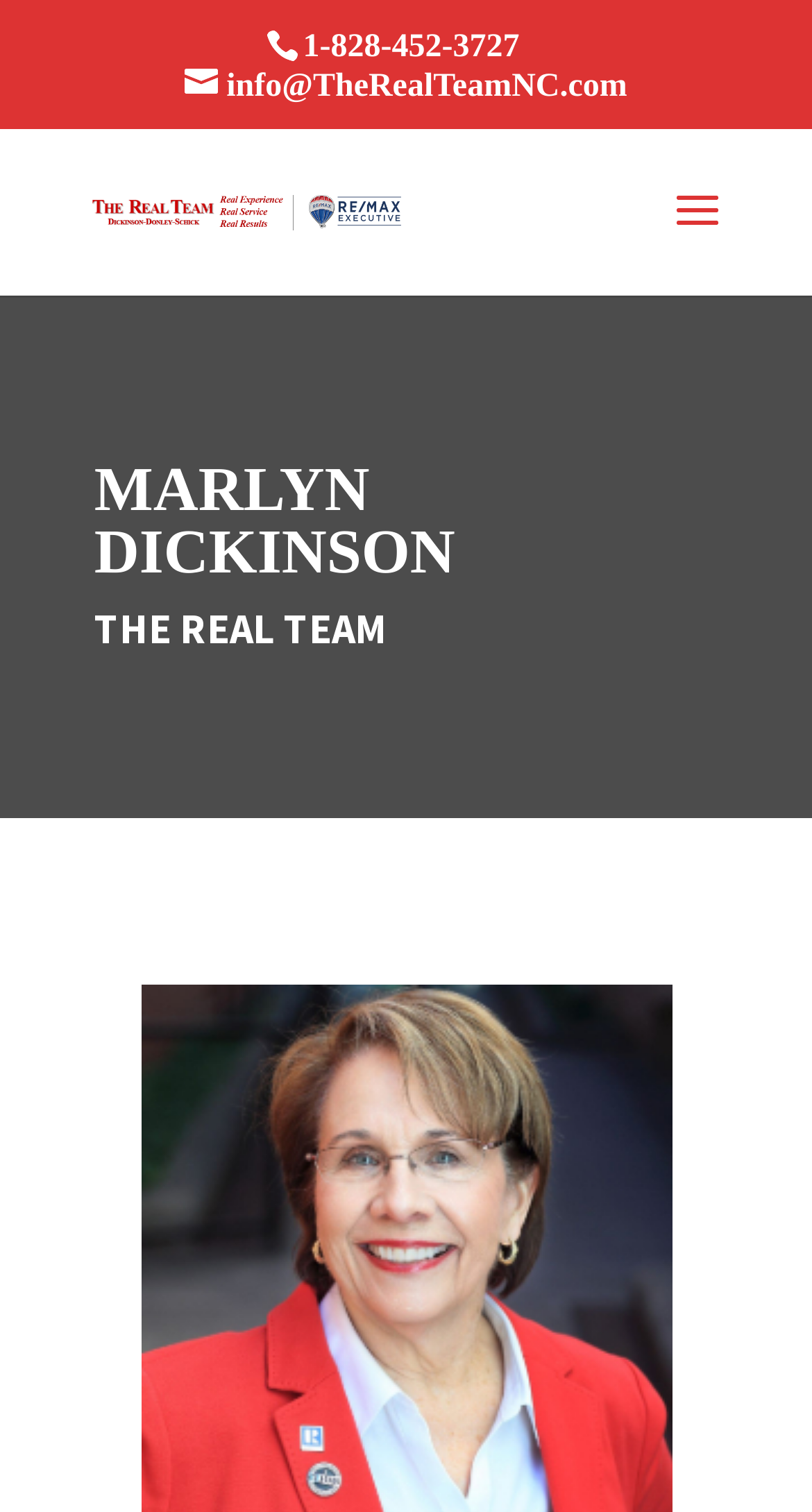Please determine the bounding box coordinates for the element with the description: "alt="The Real Team"".

[0.109, 0.13, 0.509, 0.15]